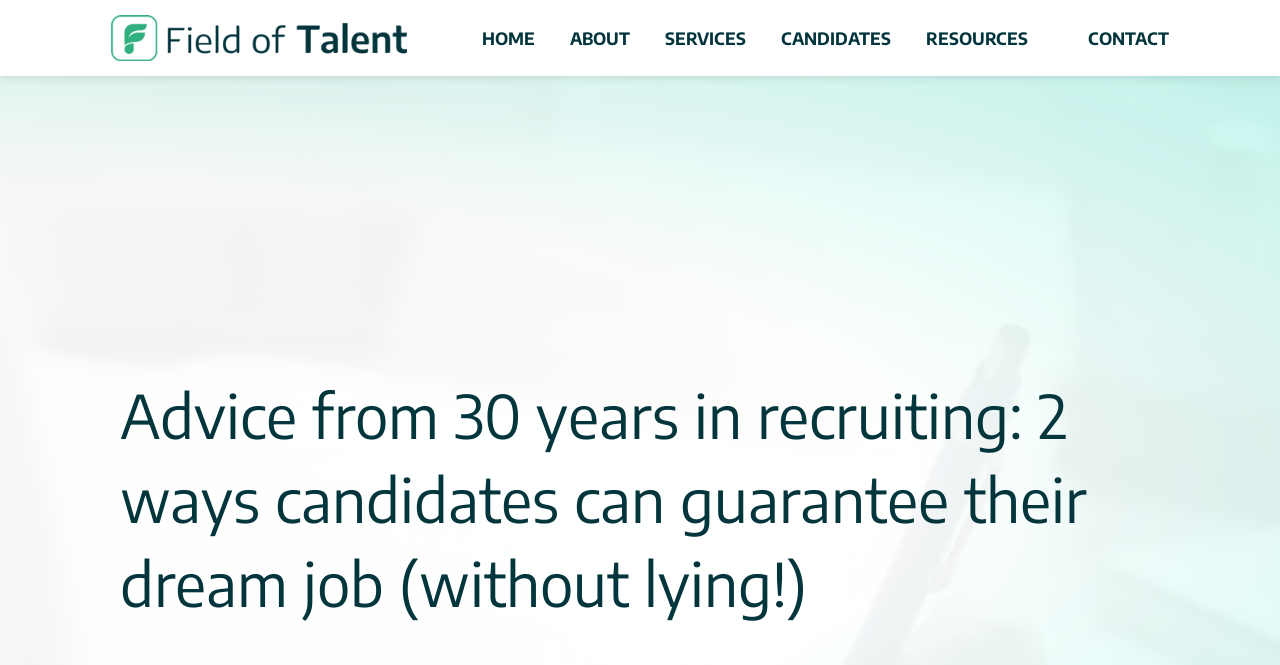Please identify the webpage's heading and generate its text content.

Advice from 30 years in recruiting: 2 ways candidates can guarantee their dream job (without lying!)